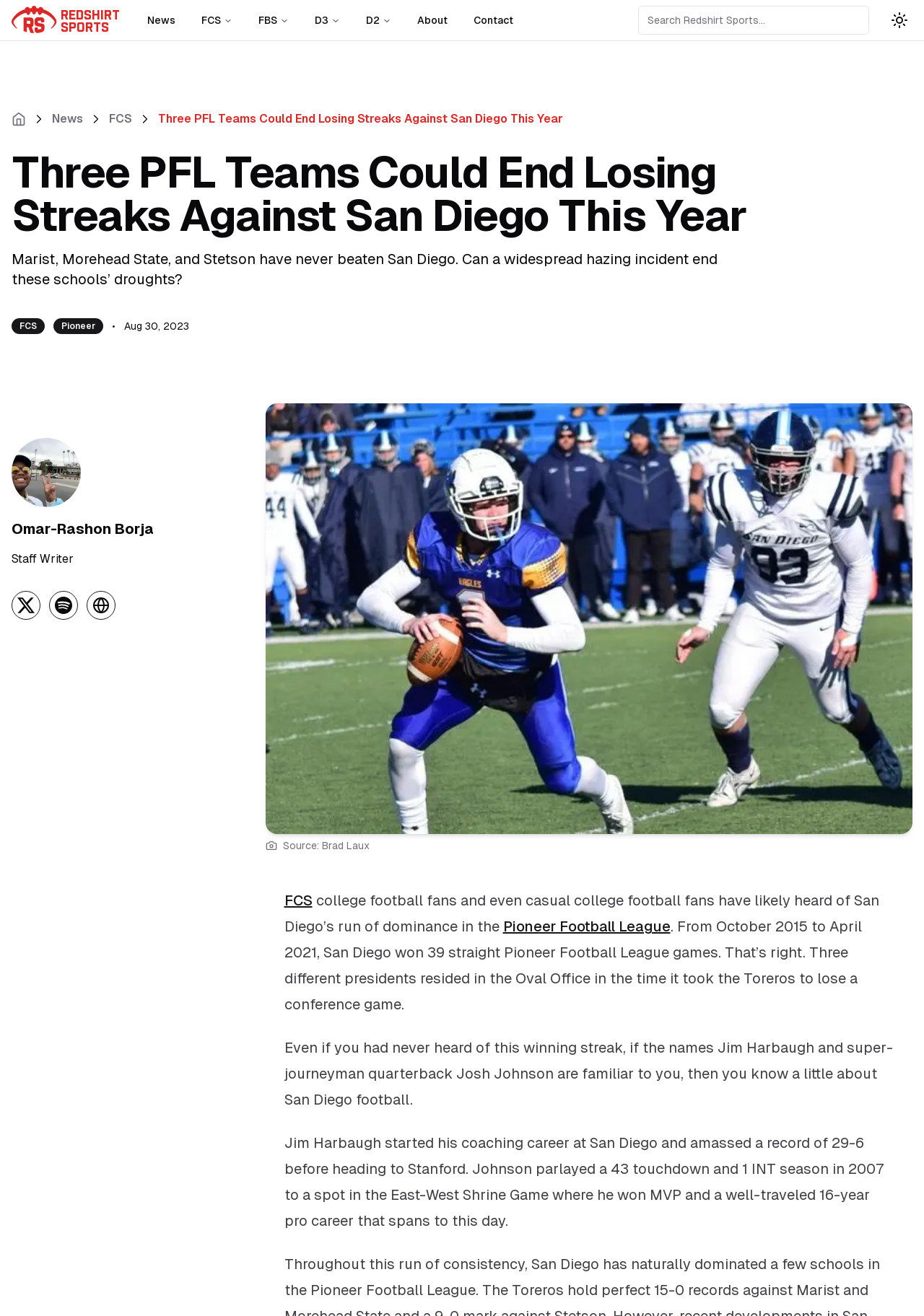Determine the bounding box coordinates of the region I should click to achieve the following instruction: "Click on the 'News' link". Ensure the bounding box coordinates are four float numbers between 0 and 1, i.e., [left, top, right, bottom].

[0.147, 0.004, 0.202, 0.026]